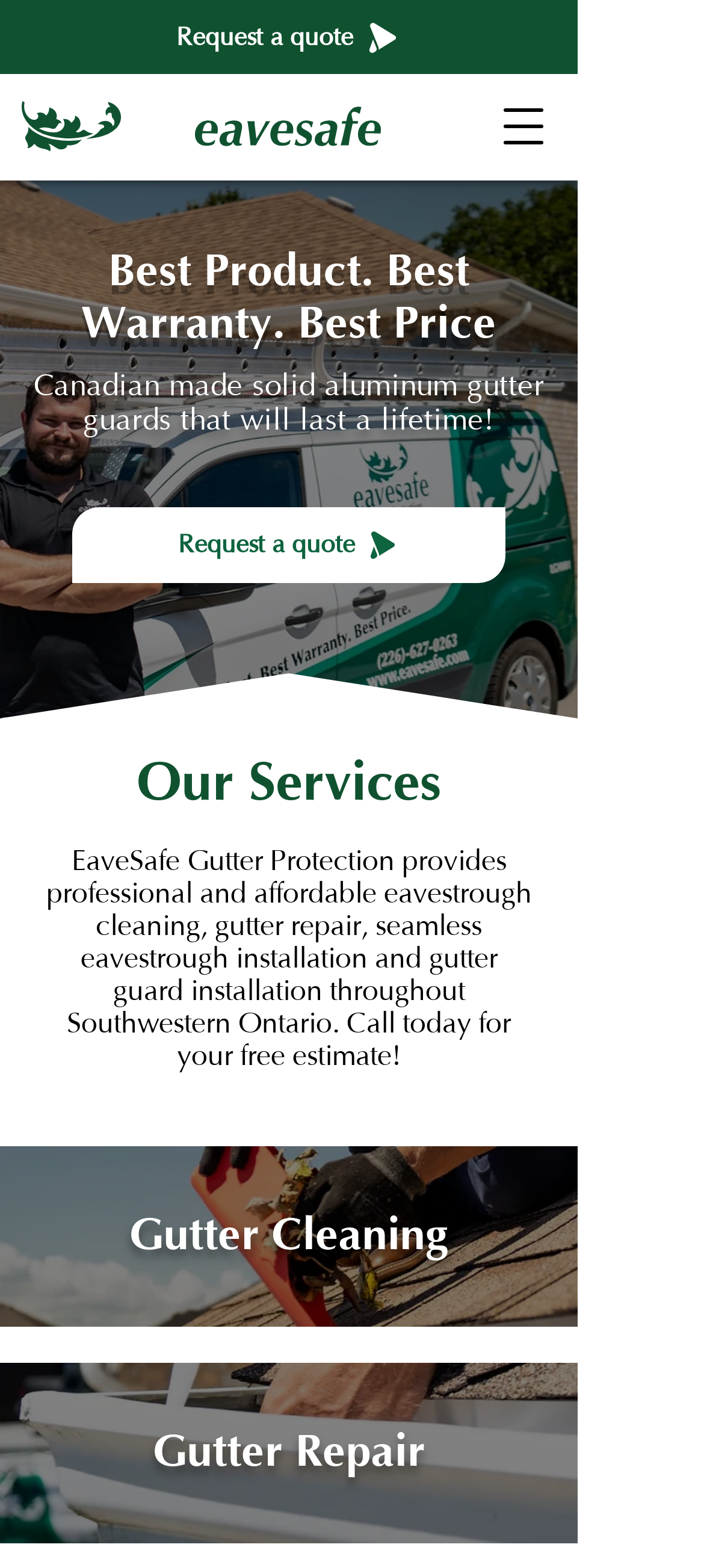Bounding box coordinates must be specified in the format (top-left x, top-left y, bottom-right x, bottom-right y). All values should be floating point numbers between 0 and 1. What are the bounding box coordinates of the UI element described as: Gutter Repair

[0.217, 0.909, 0.604, 0.943]